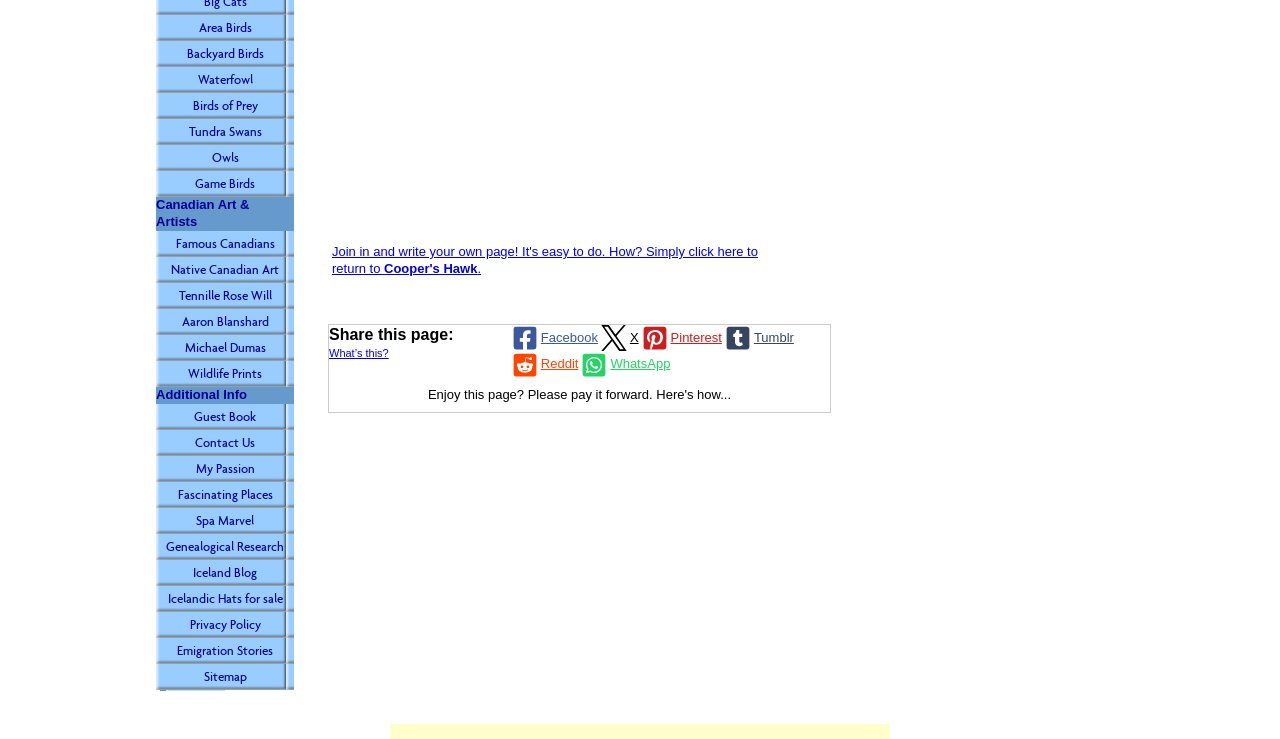Please answer the following query using a single word or phrase: 
What is the purpose of the disclosure triangle?

To provide additional information